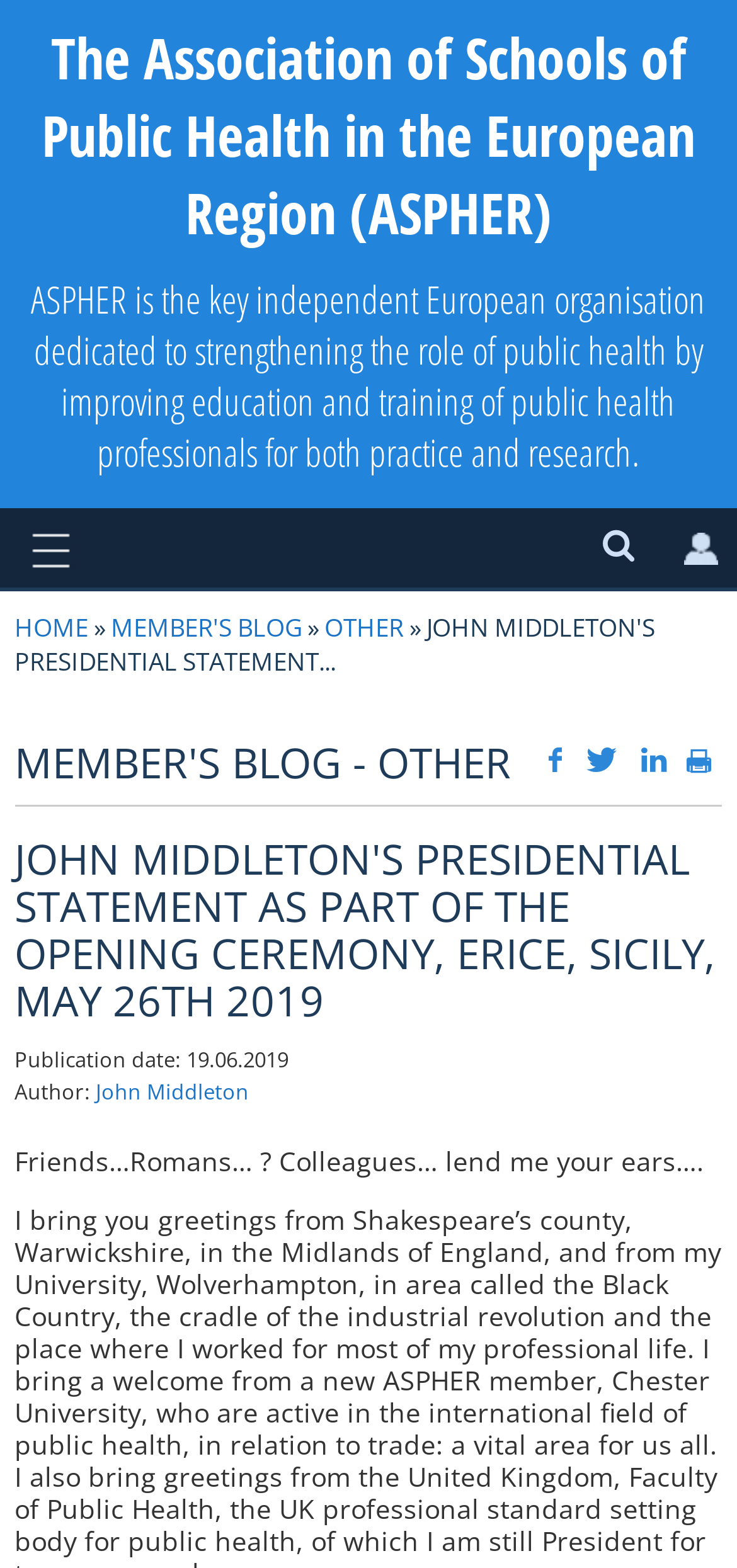Provide a one-word or brief phrase answer to the question:
What is the name of the organization?

ASPHER